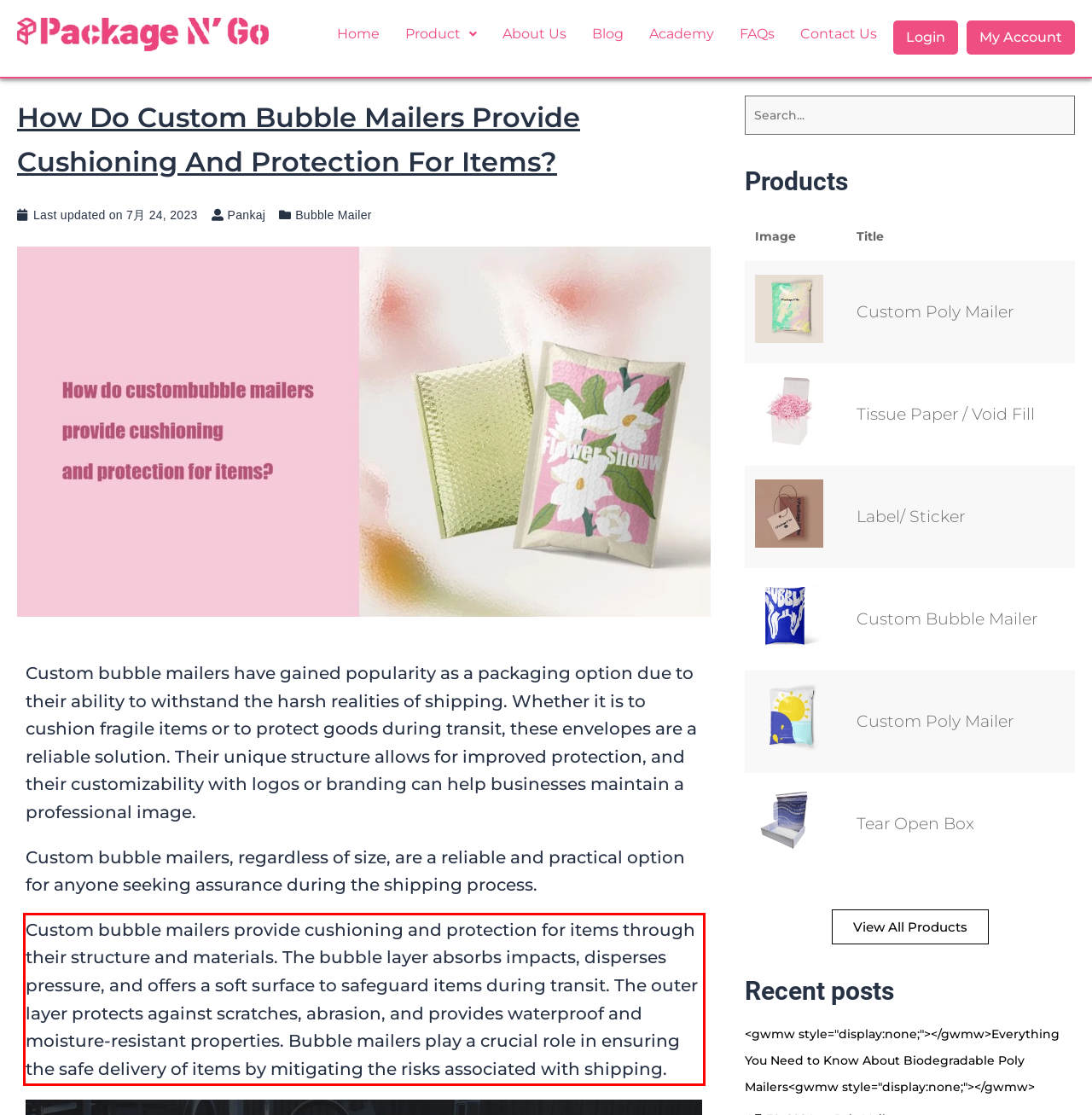Given the screenshot of the webpage, identify the red bounding box, and recognize the text content inside that red bounding box.

Custom bubble mailers provide cushioning and protection for items through their structure and materials. The bubble layer absorbs impacts, disperses pressure, and offers a soft surface to safeguard items during transit. The outer layer protects against scratches, abrasion, and provides waterproof and moisture-resistant properties. Bubble mailers play a crucial role in ensuring the safe delivery of items by mitigating the risks associated with shipping.